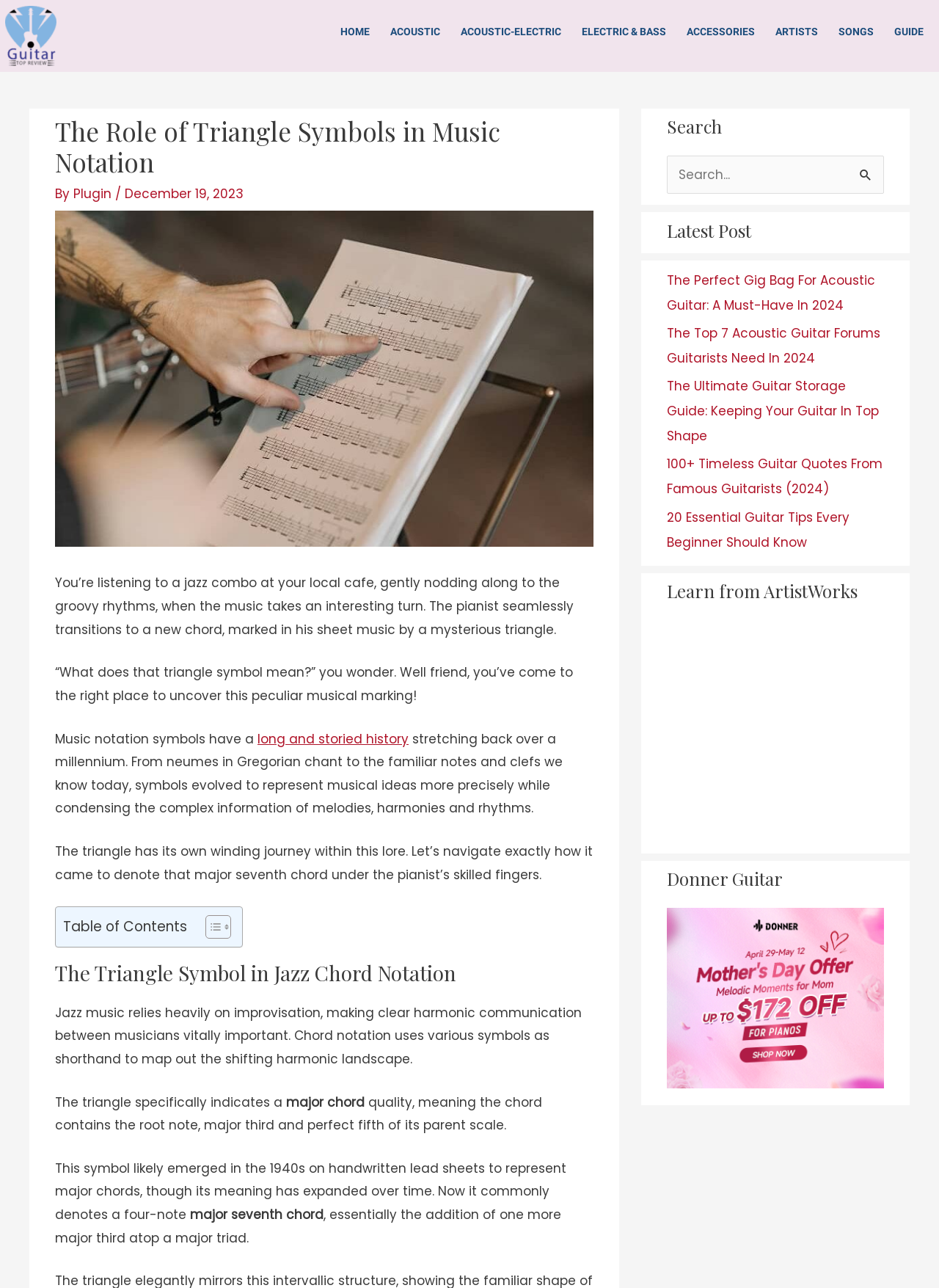Who is the author of the current article?
Please provide a detailed answer to the question.

The author of the current article is mentioned as 'Plugin' in the text 'By Plugin' located below the main heading 'The Role of Triangle Symbols in Music Notation'.